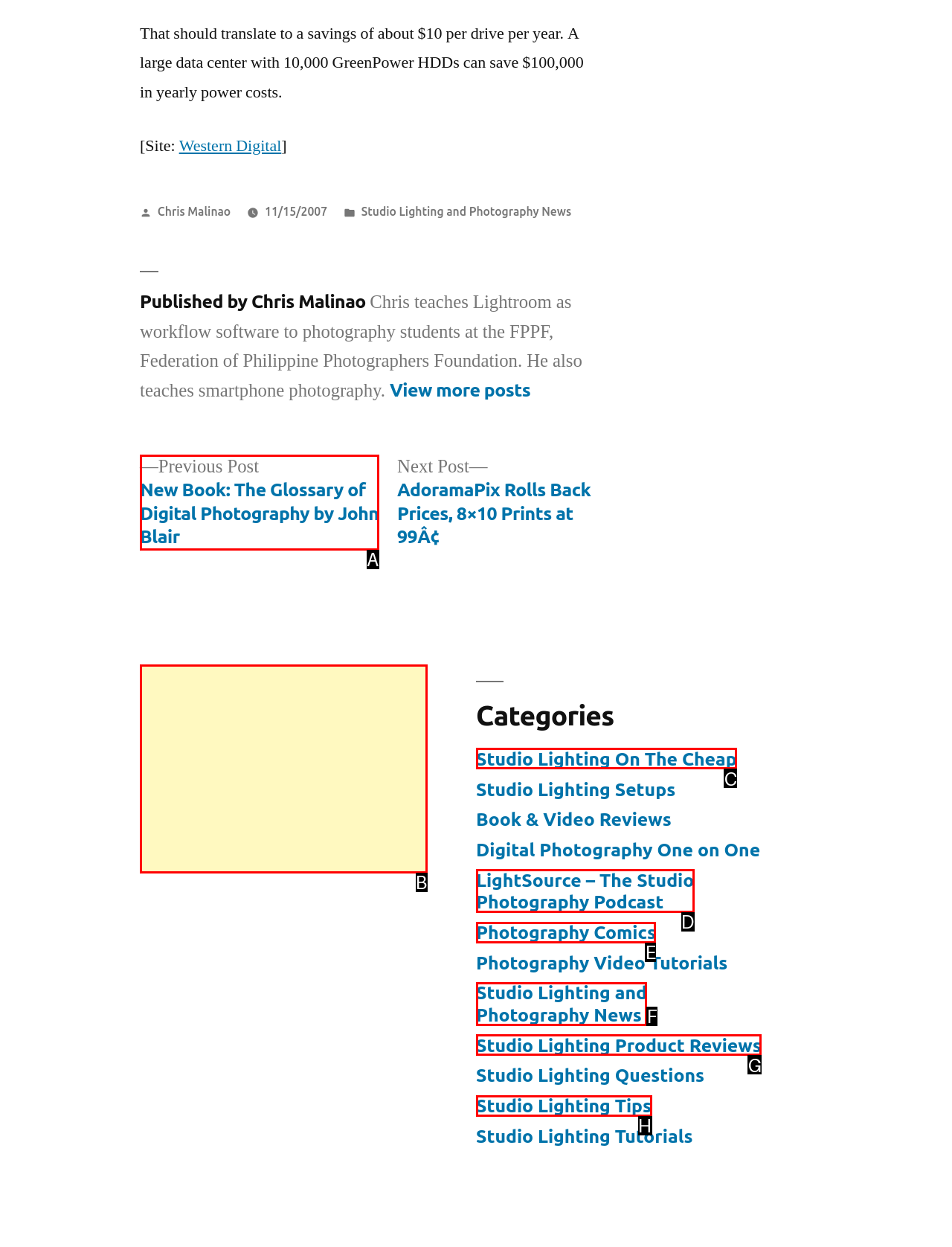Tell me the letter of the UI element to click in order to accomplish the following task: Go to the previous post
Answer with the letter of the chosen option from the given choices directly.

A